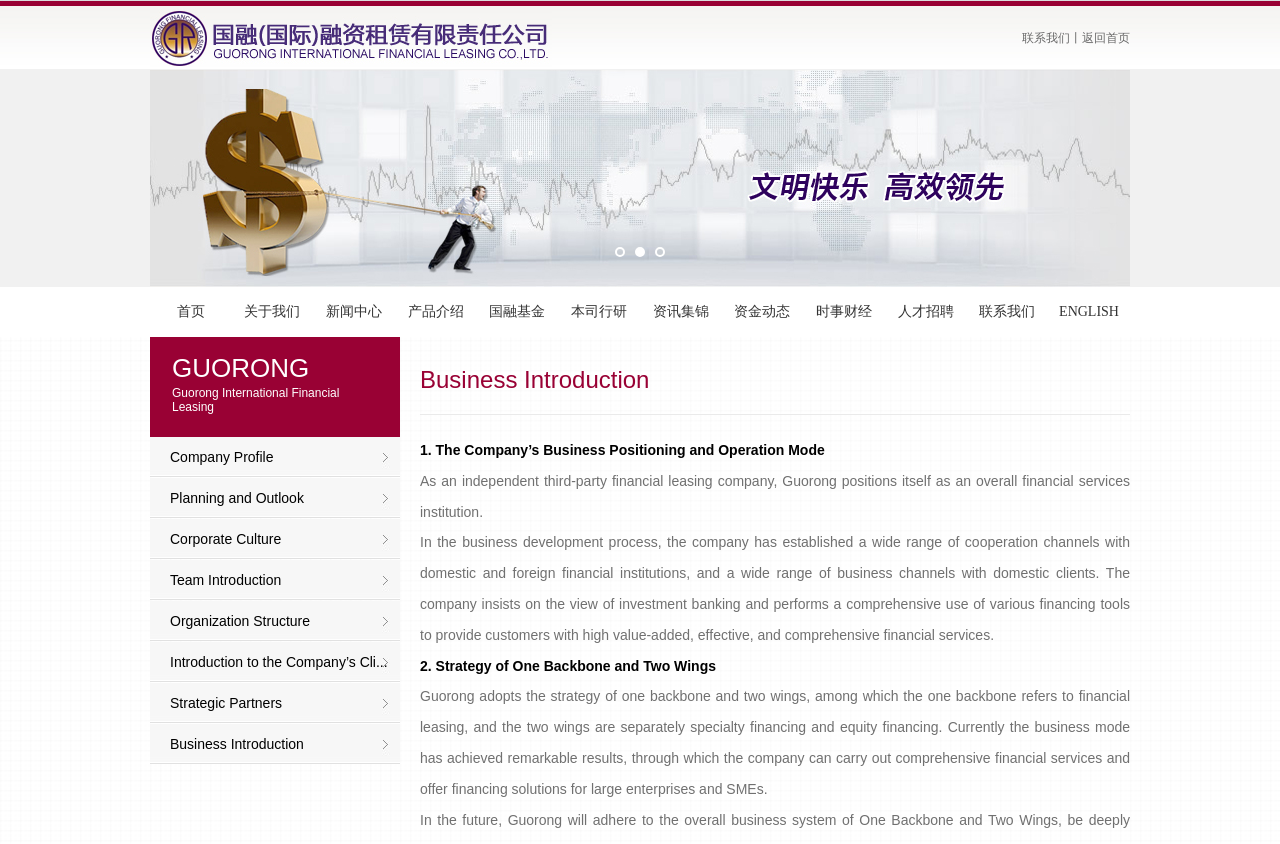Provide an in-depth caption for the elements present on the webpage.

The webpage is about the business introduction of Guorong International Financial Leasing, a financial services institution. At the top, there are several links, including "联系我们" (Contact Us), "返回首页" (Return to Homepage), and the company's name, which is also an image. 

Below these links, there is a navigation menu with 13 links, including "首页" (Homepage), "关于我们" (About Us), "新闻中心" (News Center), and others. 

On the left side, there is a vertical menu with 7 generic items, including "Company Profile", "Planning and Outlook", "Corporate Culture", and others. 

The main content of the webpage is divided into two sections. The first section is headed by "Business Introduction" and consists of three paragraphs of text. The first paragraph describes the company's business positioning and operation mode, stating that it is an independent third-party financial leasing company that provides comprehensive financial services to customers. The second paragraph explains the company's strategy of one backbone and two wings, where financial leasing is the backbone and specialty financing and equity financing are the two wings. The third paragraph is not fully displayed.

There are no images on the page except for the company's logo. The overall layout is organized, with clear headings and concise text.